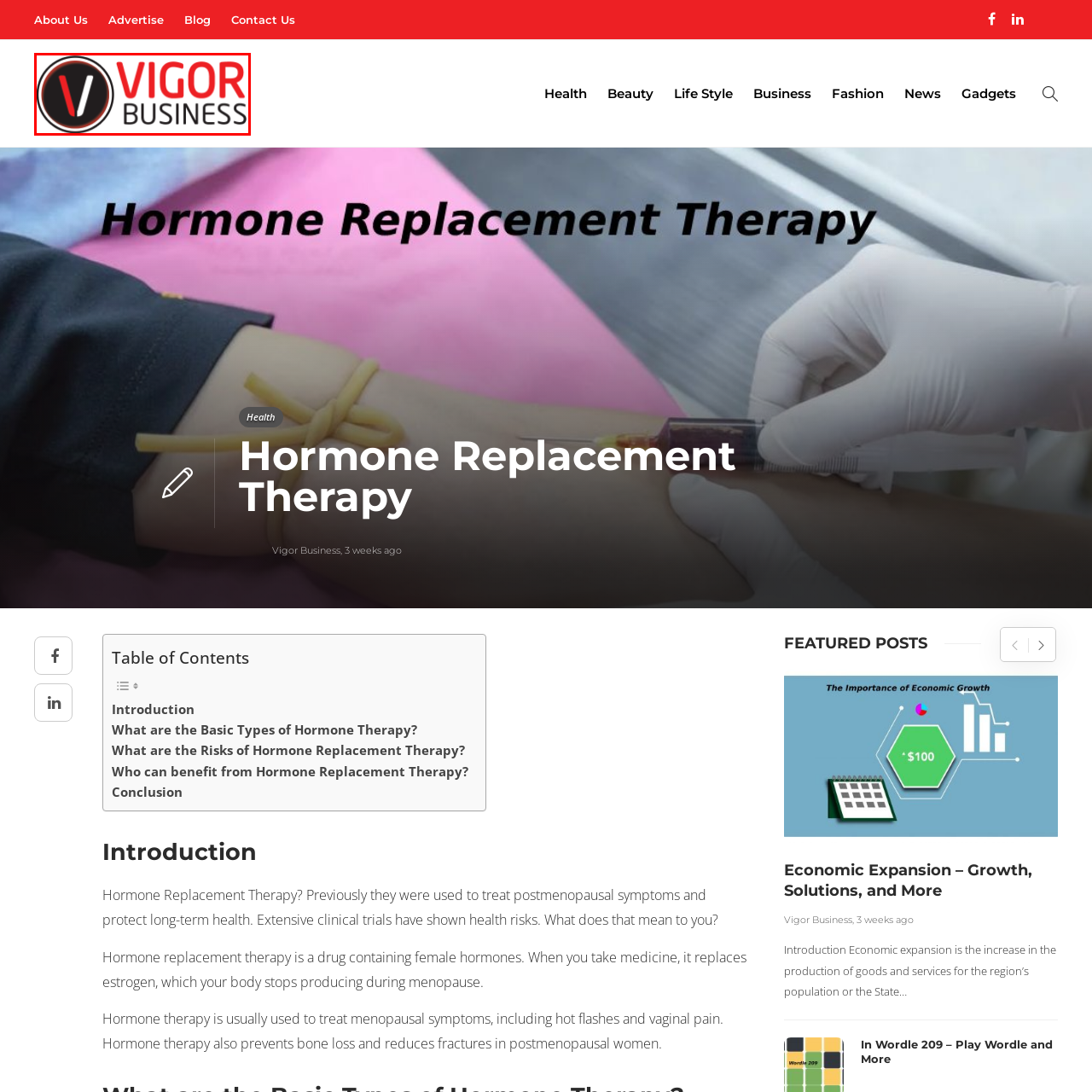What font style is used for 'BUSINESS'?
Please observe the details within the red bounding box in the image and respond to the question with a detailed explanation based on what you see.

The question inquires about the font style used for the word 'BUSINESS' in the Vigor Business logo. According to the description, the word 'BUSINESS' is presented in a sleek black font, which complements the modern and clean design of the logo.